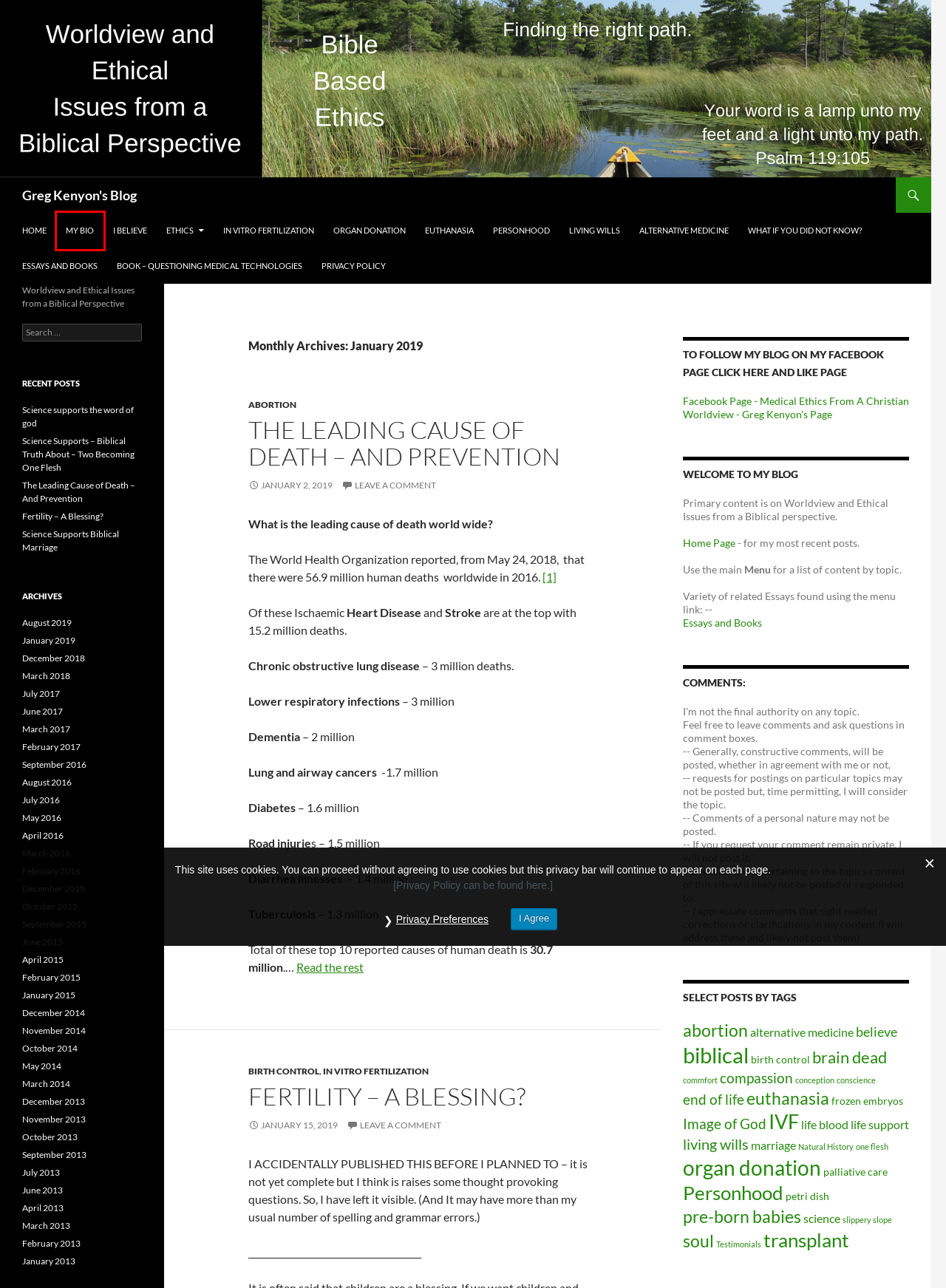You are provided with a screenshot of a webpage where a red rectangle bounding box surrounds an element. Choose the description that best matches the new webpage after clicking the element in the red bounding box. Here are the choices:
A. Privacy Policy | Greg Kenyon's Blog
B. Euthanasia | Greg Kenyon's Blog
C. Science Supports – Biblical Truth About –  Two Becoming One Flesh | Greg Kenyon's Blog
D. August | 2019 | Greg Kenyon's Blog
E. My Bio | Greg Kenyon's Blog
F. December | 2018 | Greg Kenyon's Blog
G. The Leading Cause of Death – And Prevention | Greg Kenyon's Blog
H. My Book – Questioning Medical Technologies:  Organ Donation & IVF | Greg Kenyon's Blog

E